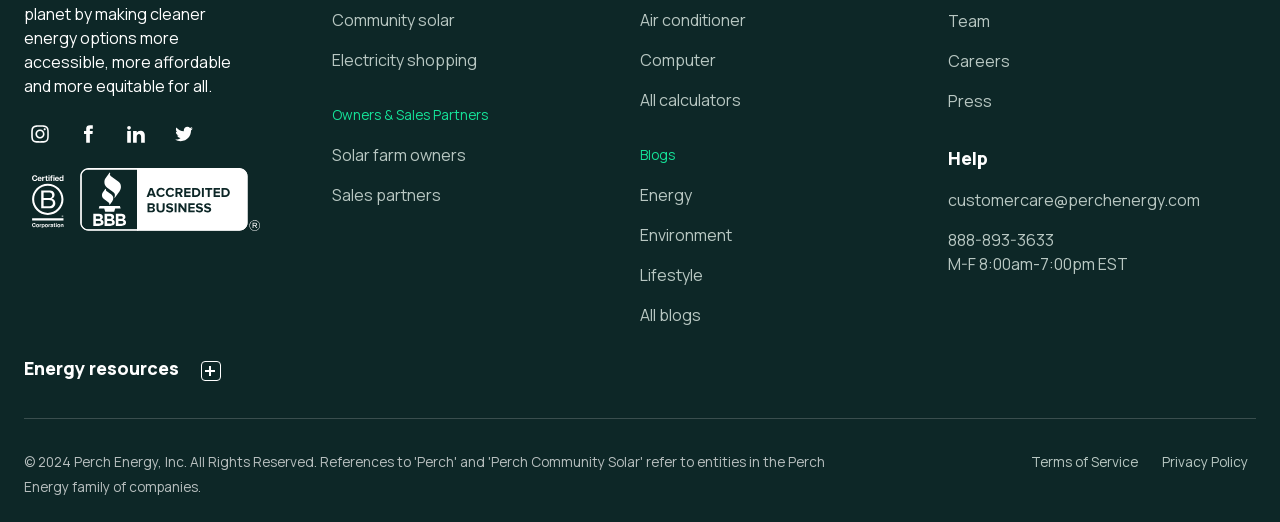Identify the bounding box coordinates of the element that should be clicked to fulfill this task: "Click the Instagram link". The coordinates should be provided as four float numbers between 0 and 1, i.e., [left, top, right, bottom].

[0.019, 0.263, 0.044, 0.305]